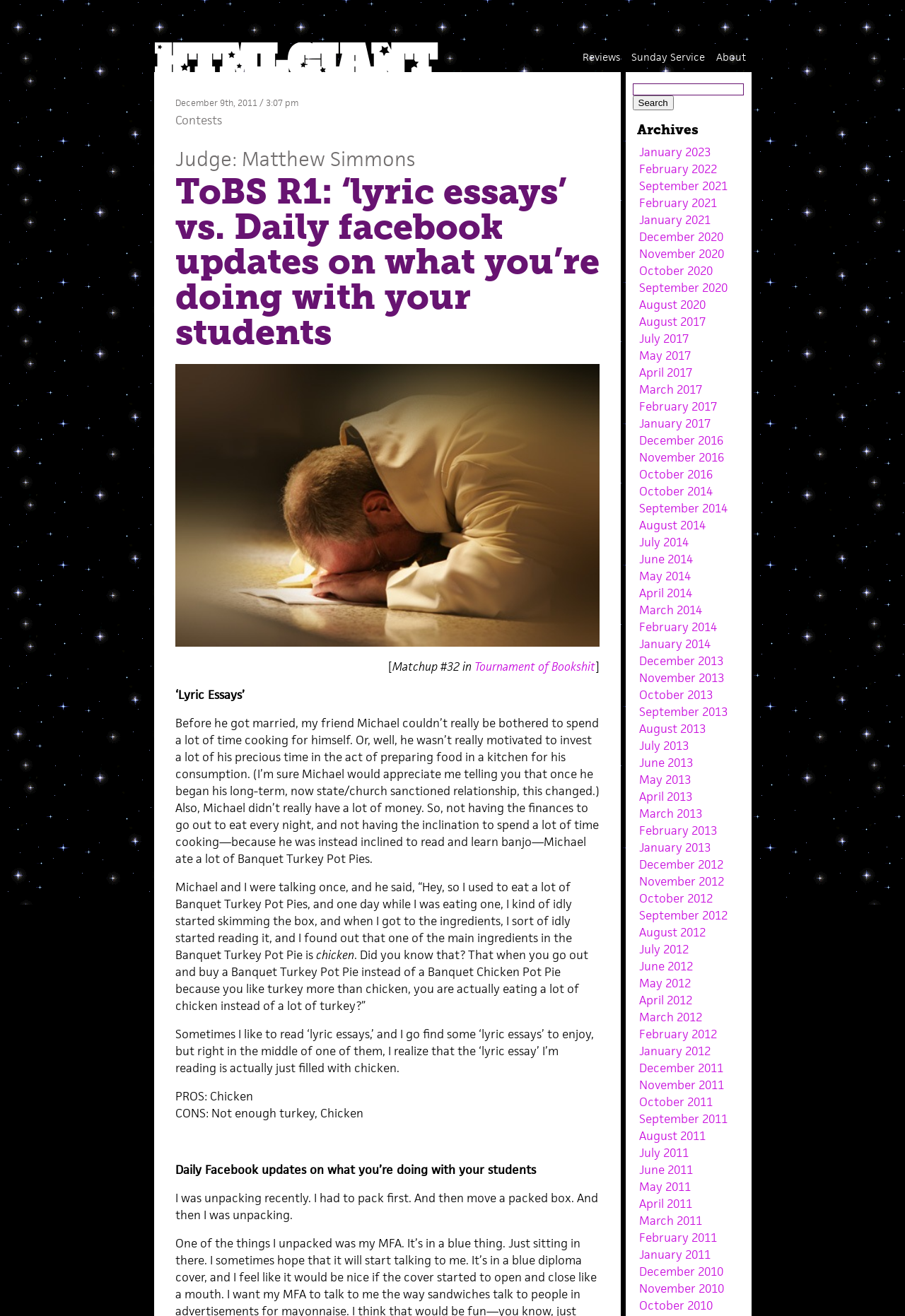What is the date of the current article?
Please provide a comprehensive and detailed answer to the question.

I found the date of the current article by looking at the StaticText element with the content 'December 9th, 2011 / 3:07 pm' which is located at the top of the webpage.